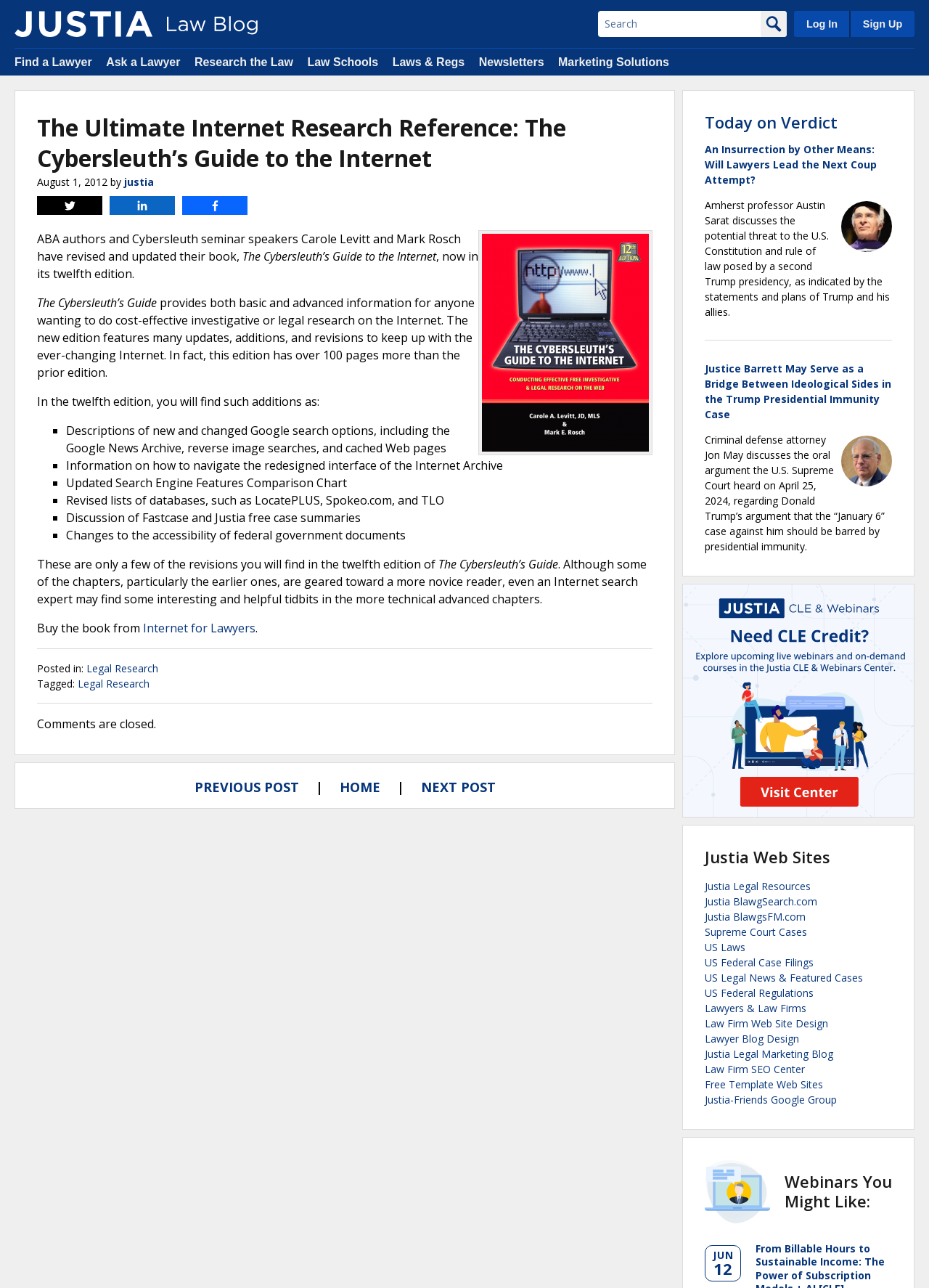Predict the bounding box of the UI element based on this description: "Newsletters".

[0.515, 0.043, 0.586, 0.053]